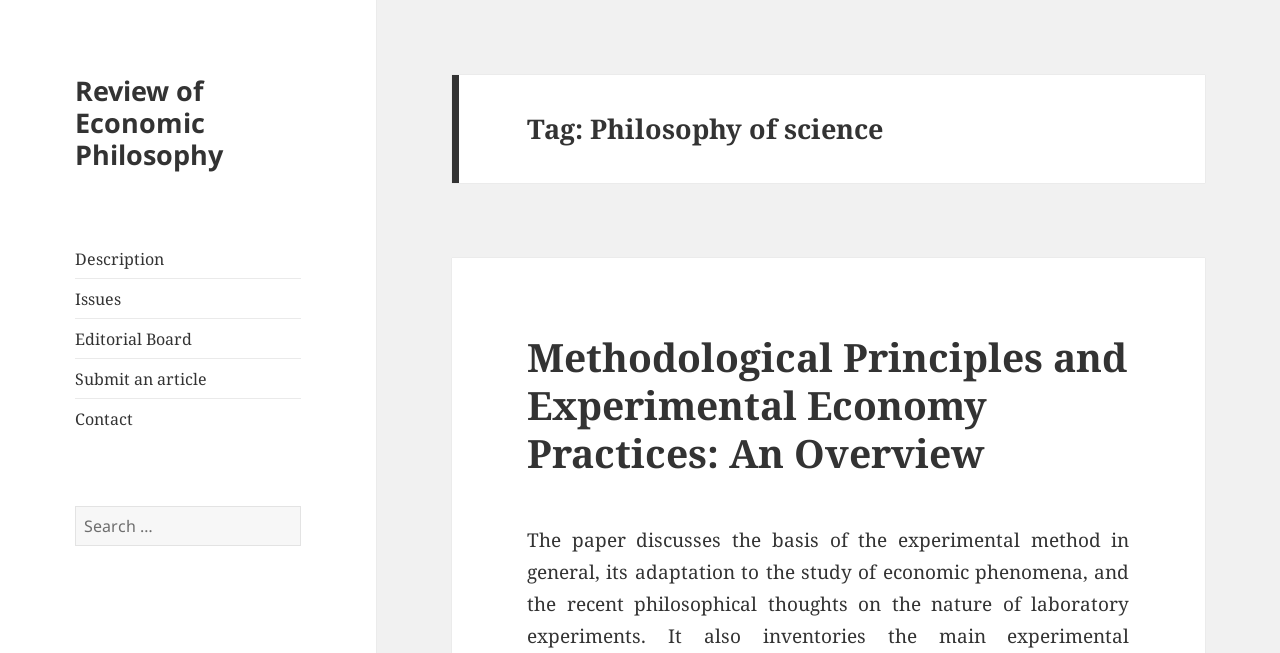Pinpoint the bounding box coordinates of the clickable area needed to execute the instruction: "View the description". The coordinates should be specified as four float numbers between 0 and 1, i.e., [left, top, right, bottom].

[0.059, 0.379, 0.128, 0.413]